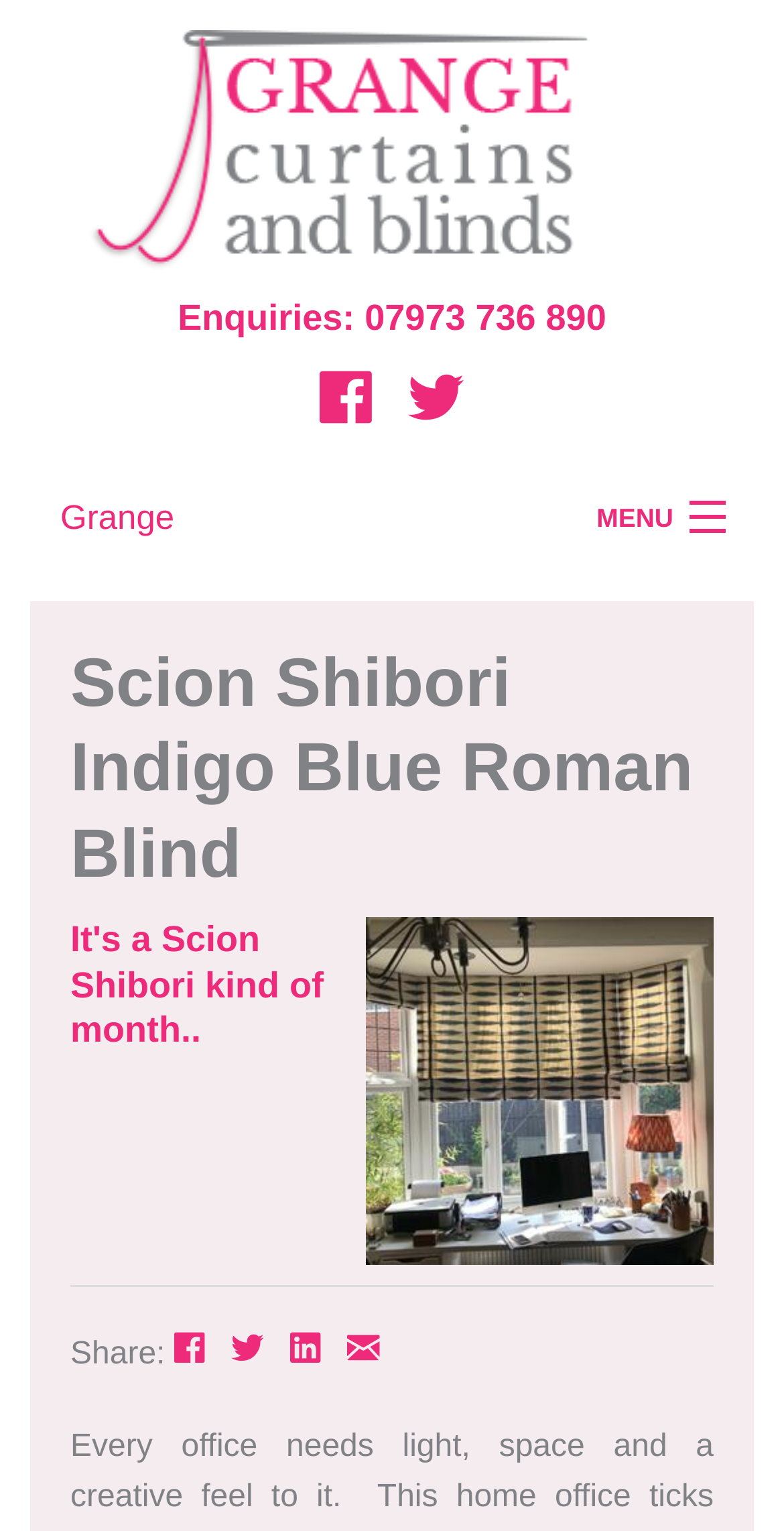Find the bounding box coordinates of the element you need to click on to perform this action: 'View Scion Shibori Indigo Blue Roman Blind details'. The coordinates should be represented by four float values between 0 and 1, in the format [left, top, right, bottom].

[0.09, 0.419, 0.91, 0.586]